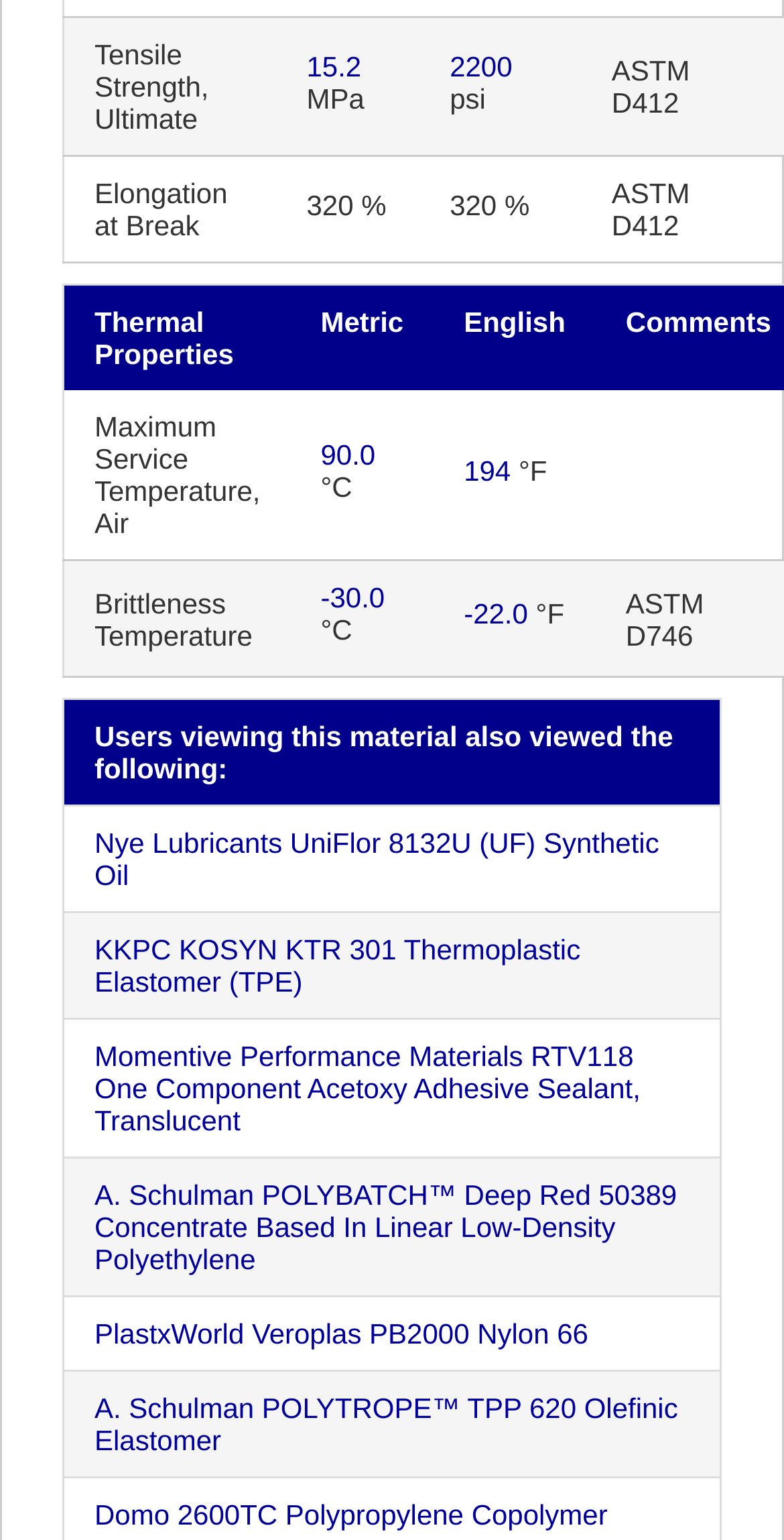Determine the bounding box coordinates for the area you should click to complete the following instruction: "Follow the link '90.0'".

[0.409, 0.284, 0.479, 0.305]